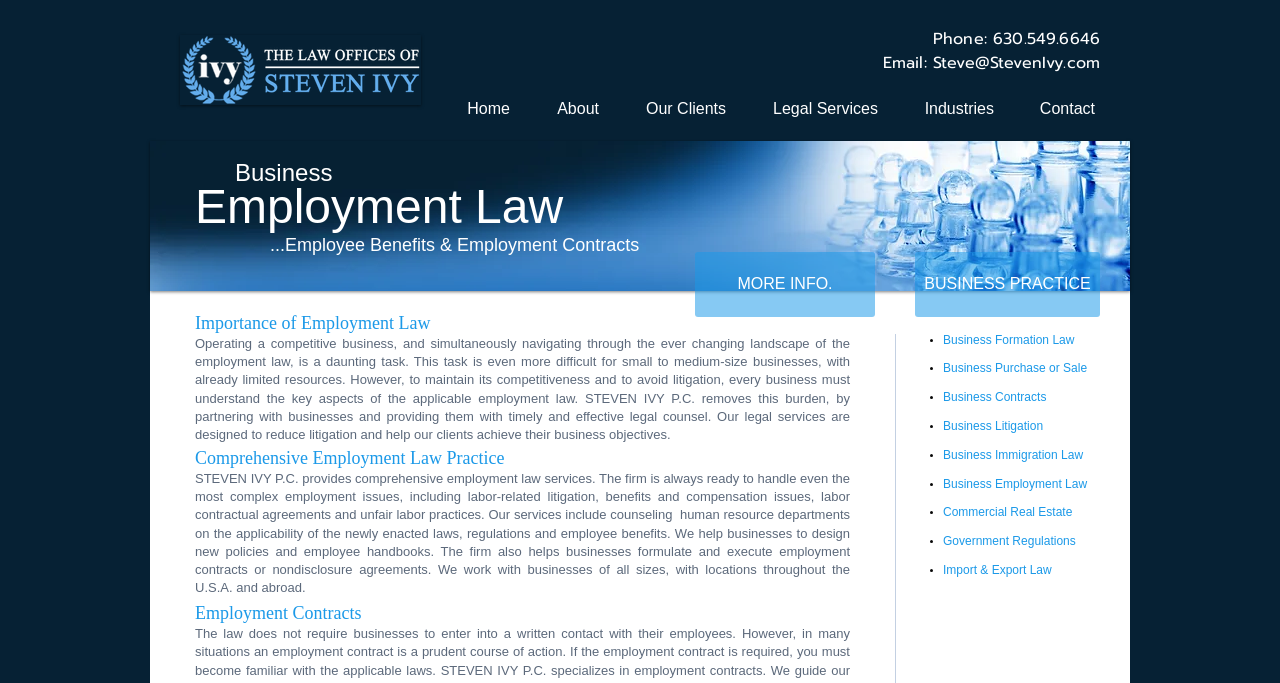Kindly determine the bounding box coordinates for the clickable area to achieve the given instruction: "Click the 'Contact' link".

[0.792, 0.142, 0.871, 0.176]